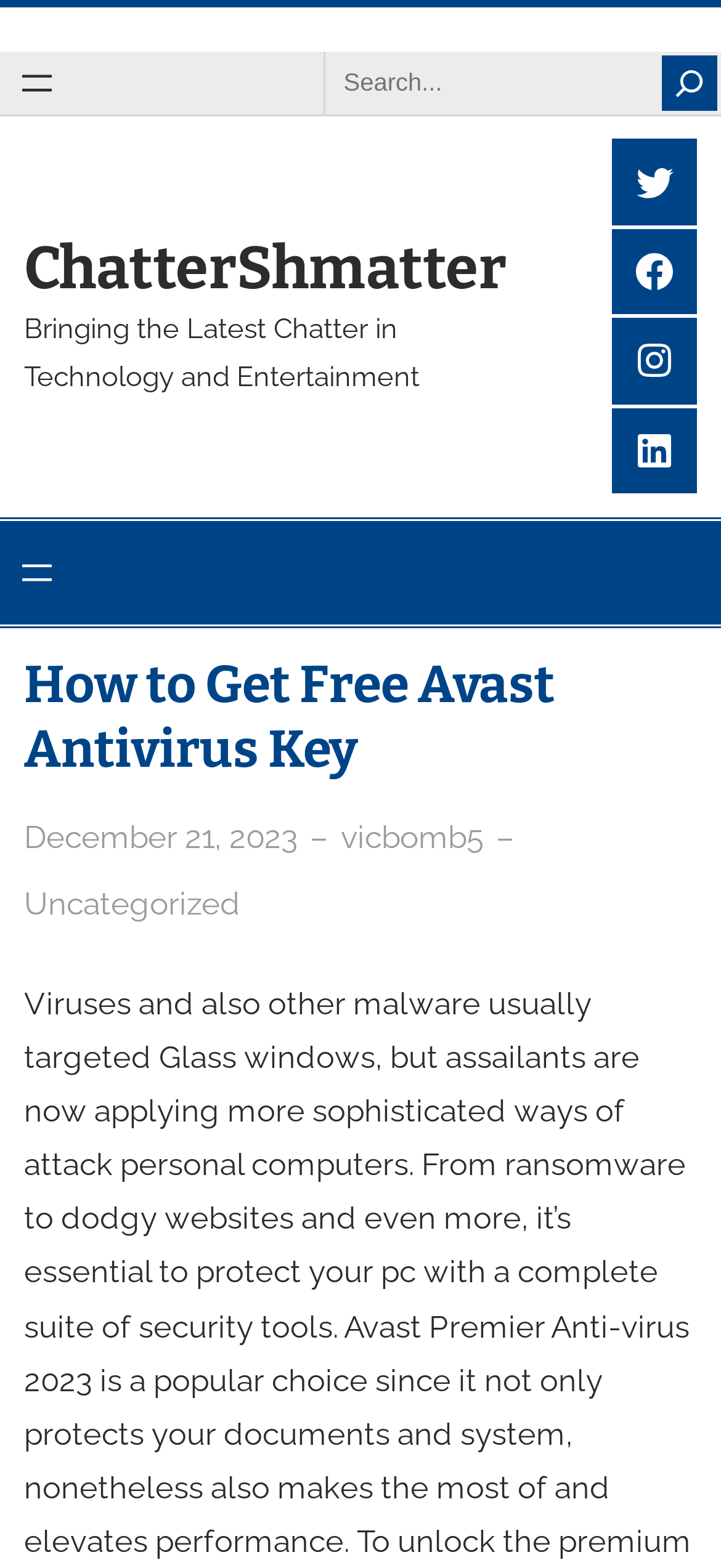Provide a short answer to the following question with just one word or phrase: How many social media links are there?

4